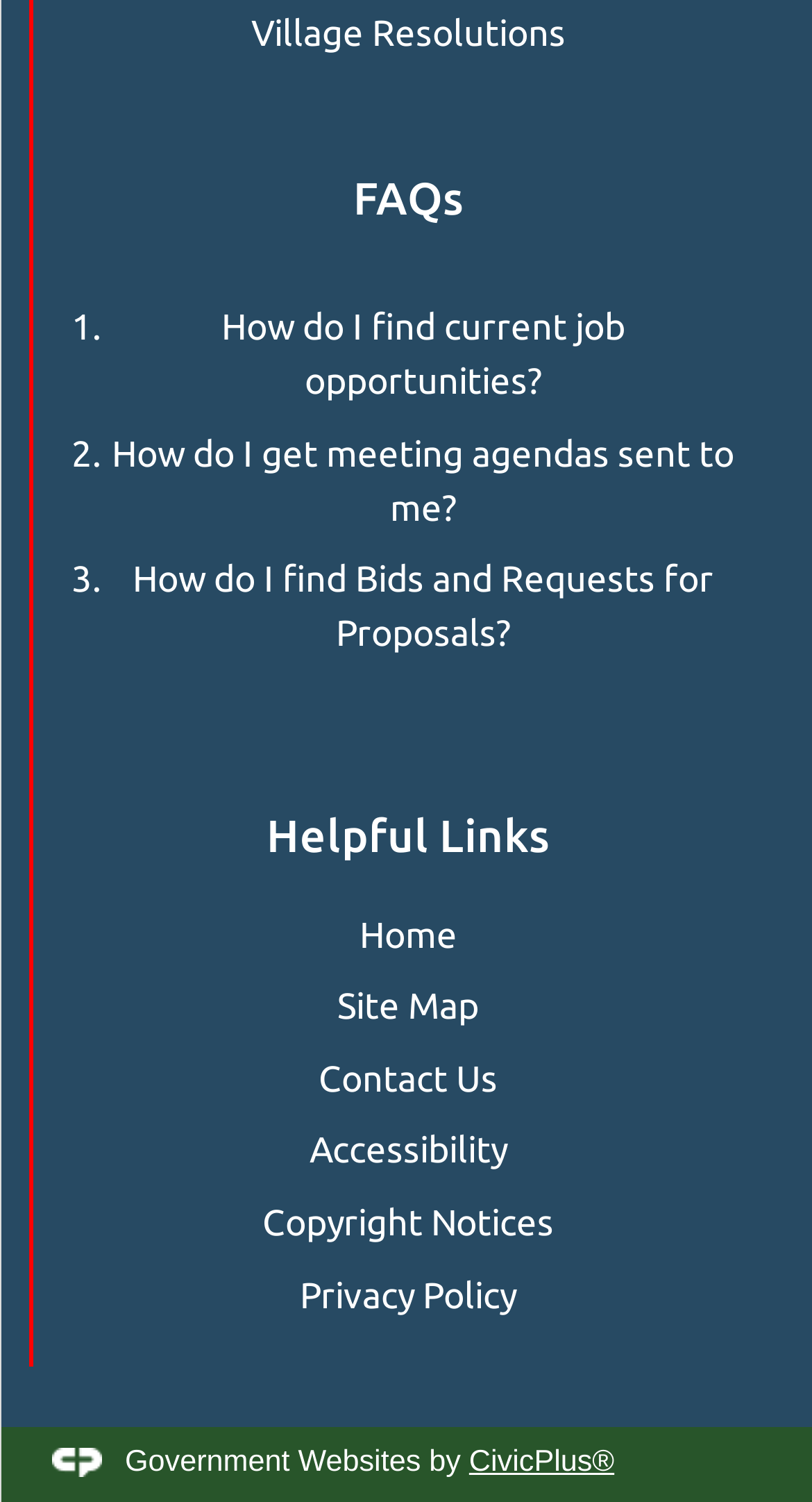What is the company name mentioned at the bottom of the webpage?
Using the image as a reference, answer the question in detail.

At the bottom of the webpage, there is a static text element with the text 'Government Websites by', followed by a link element with the text 'CivicPlus', which indicates that the company name is CivicPlus.